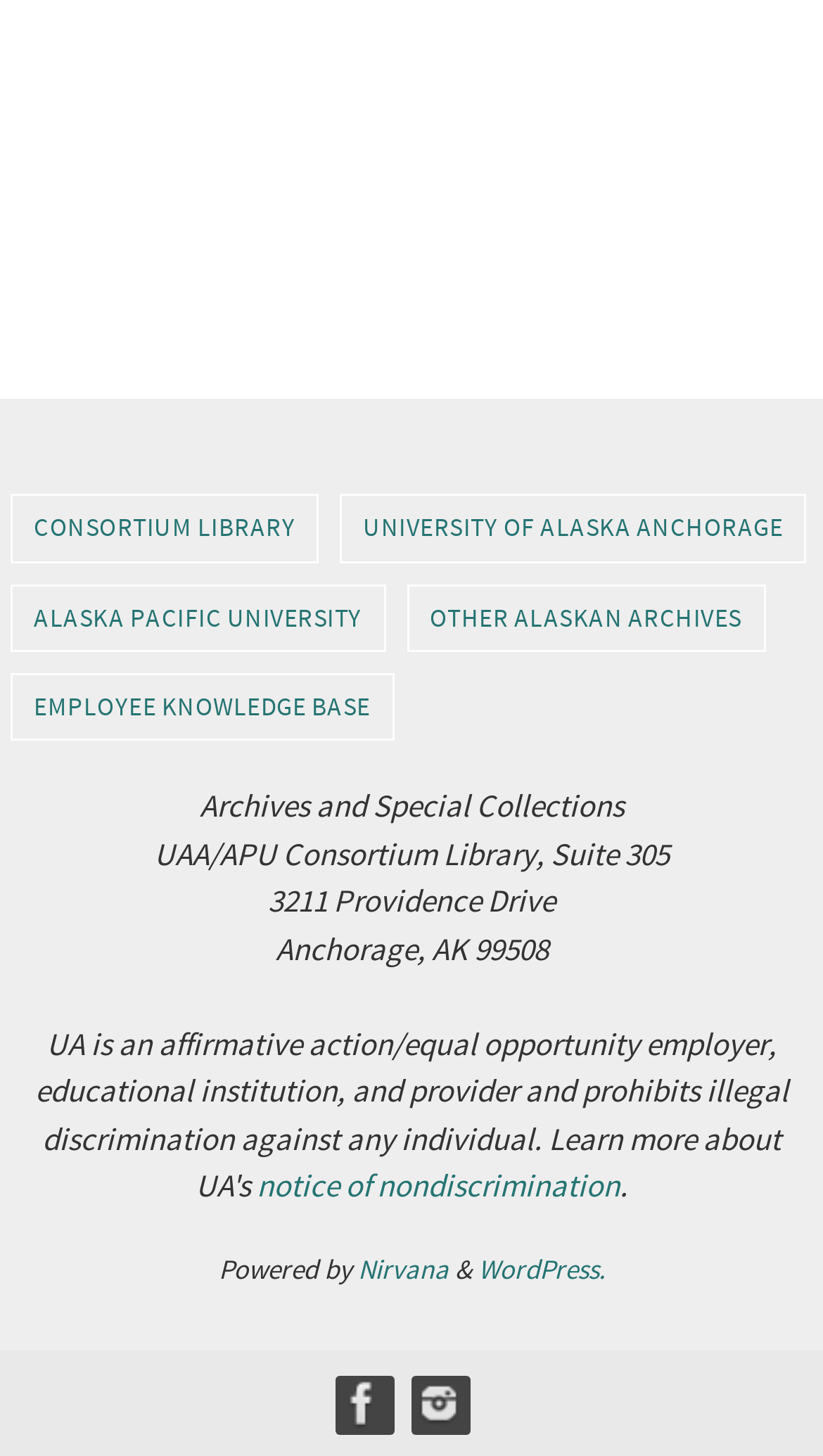What is the address of the Archives and Special Collections?
Refer to the screenshot and deliver a thorough answer to the question presented.

I found the answer by looking at the static text elements, where I saw the address '3211 Providence Drive' and 'Anchorage, AK 99508' which are likely to be the address of the Archives and Special Collections.